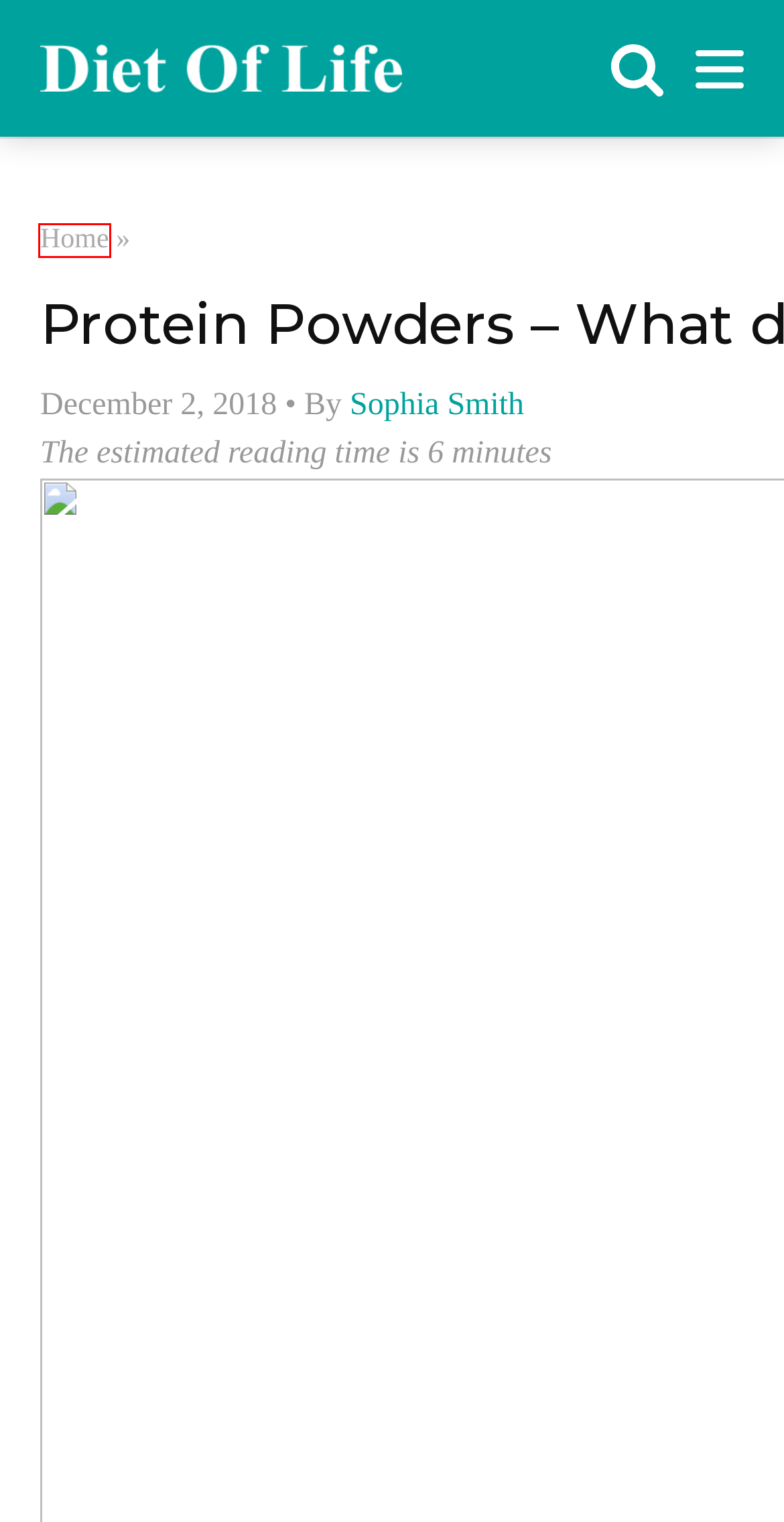Provided is a screenshot of a webpage with a red bounding box around an element. Select the most accurate webpage description for the page that appears after clicking the highlighted element. Here are the candidates:
A. Top 5 Health Benefits of Exercise - Diet of Life
B. Sophia Smith, Author at Diet of Life
C. The Importance of Detoxification in Alcohol Addiction Treatment - Diet of Life
D. The Psychology Behind Relapse: Causes and Prevention Strategies - Diet of Life
E. 10 Most Powerful Natural Antibiotics
F. Nutrition
G. Diet Of Life - Nutrition Advice | Healthy Recipes | Natural Remedies
H. The Impact of Home Care Services on Hospital Readmission Rates - Diet of Life

G